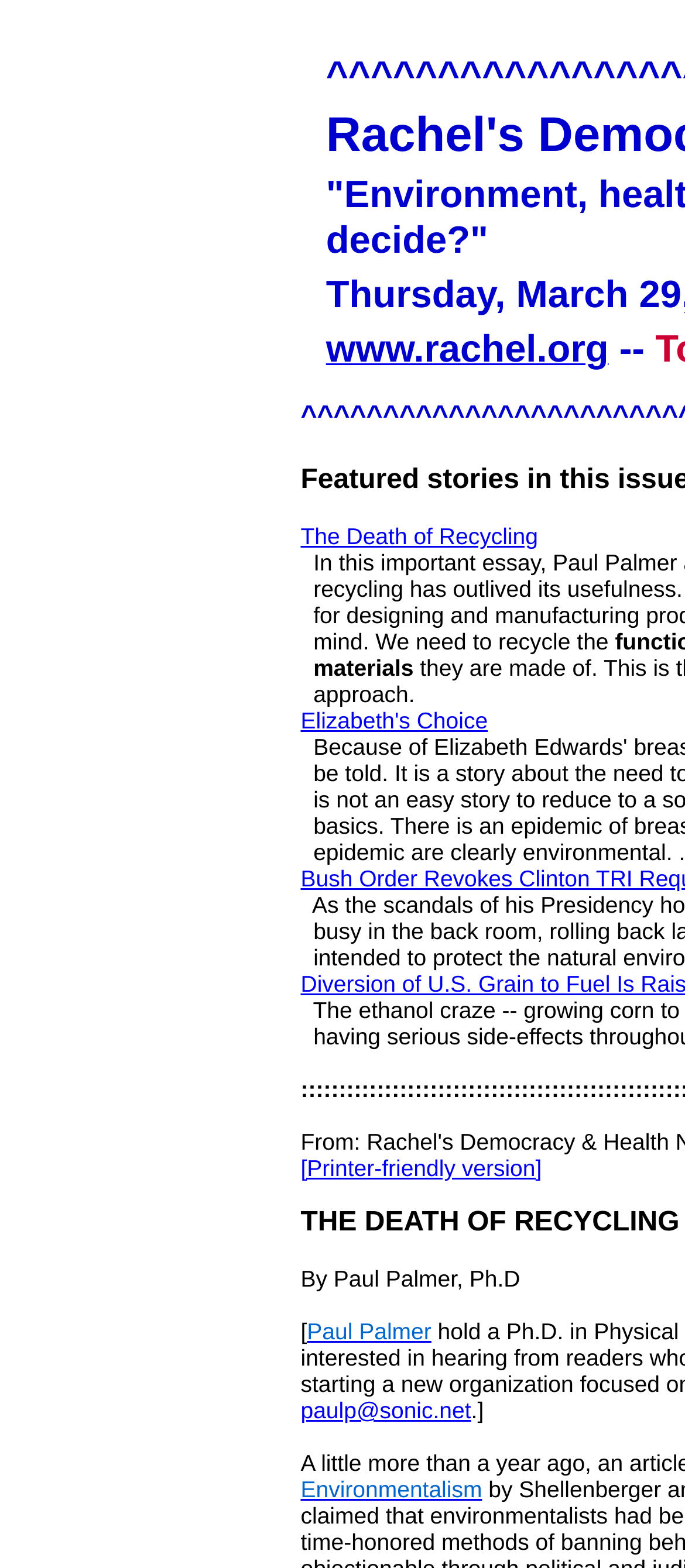Create a detailed summary of all the visual and textual information on the webpage.

The webpage appears to be an article or blog post with a focus on environmental issues. At the top, there is a link to the website "www.rachel.org" positioned slightly above the center of the page. Below this link, there are several links and text elements arranged horizontally. 

To the left, there is a link titled "The Death of Recycling", followed by a static text element labeled "materials". Next to these elements, there is another link titled "Elizabeth's Choice". 

Further down the page, there is a link to a "Printer-friendly version" of the article. Below this link, the title "THE DEATH OF RECYCLING" is prominently displayed, spanning almost the entire width of the page. 

The author's information is provided below the title, with the name "Paul Palmer, Ph.D" and a link to his email address "paulp@sonic.net". There is also a link to the author's name, "Paul Palmer".